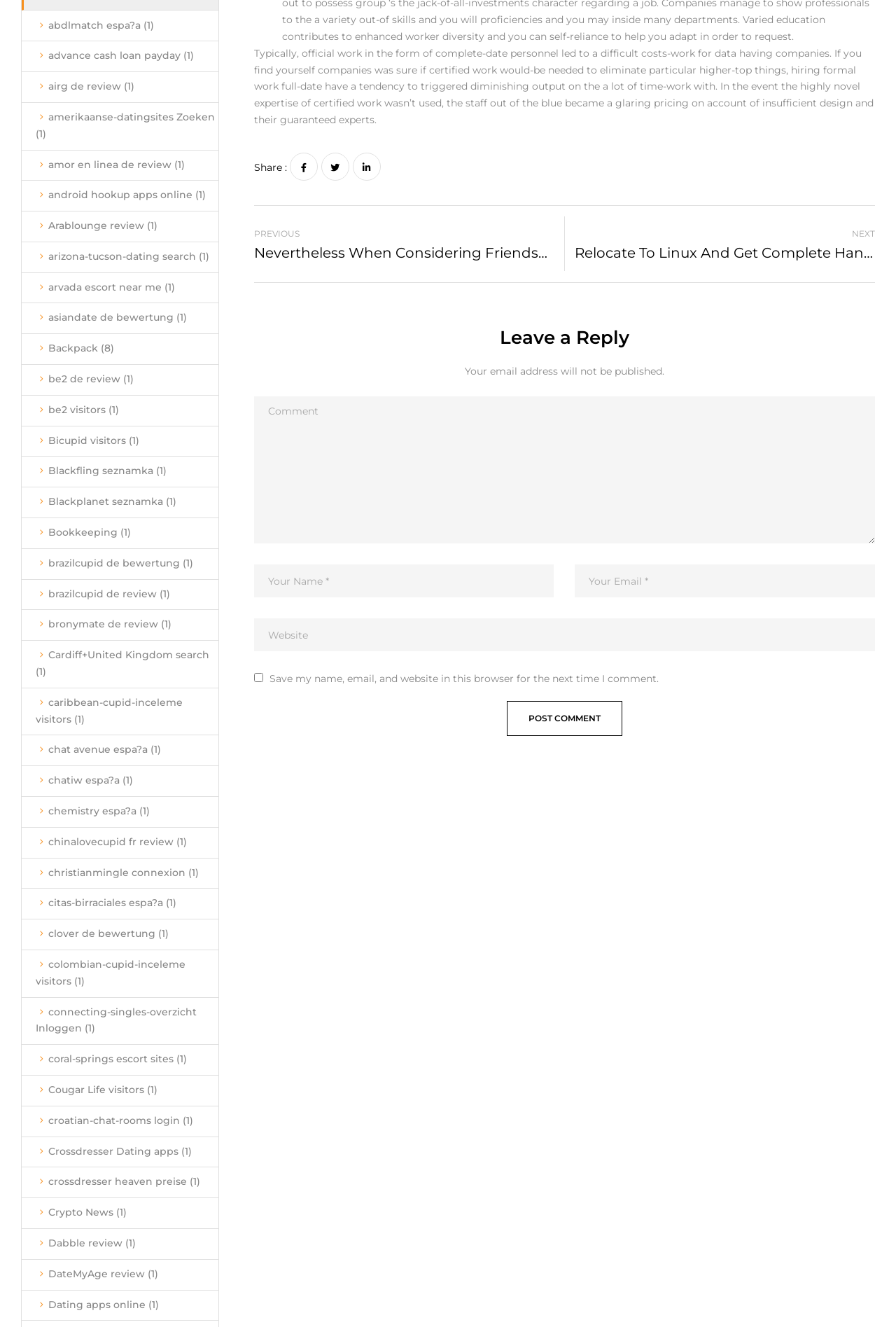Can you find the bounding box coordinates of the area I should click to execute the following instruction: "Explore Business News category"?

None